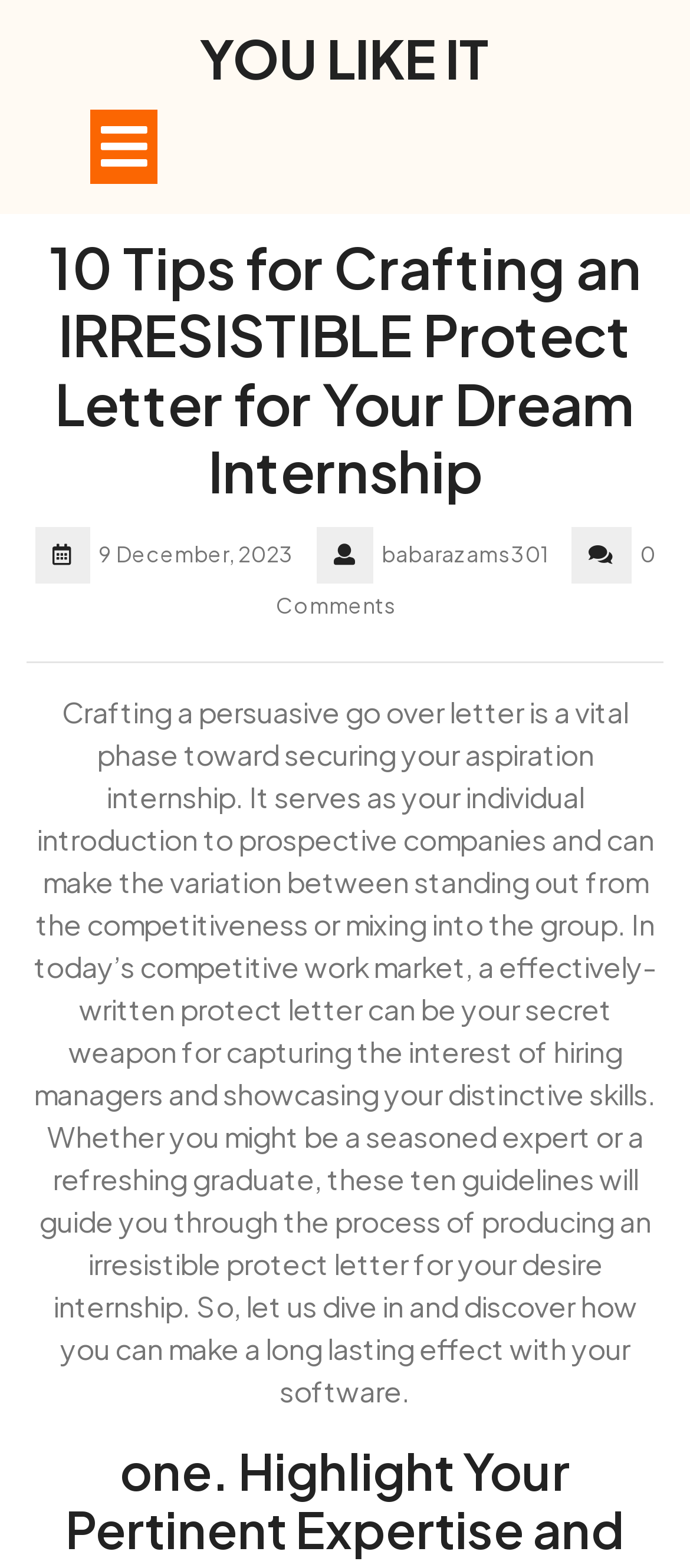What is the purpose of a cover letter?
Look at the webpage screenshot and answer the question with a detailed explanation.

I found the purpose of a cover letter by reading the static text element that describes the importance of a cover letter in the competitive work market. It states that a well-written cover letter can make the difference between standing out from the competition or blending into the group.